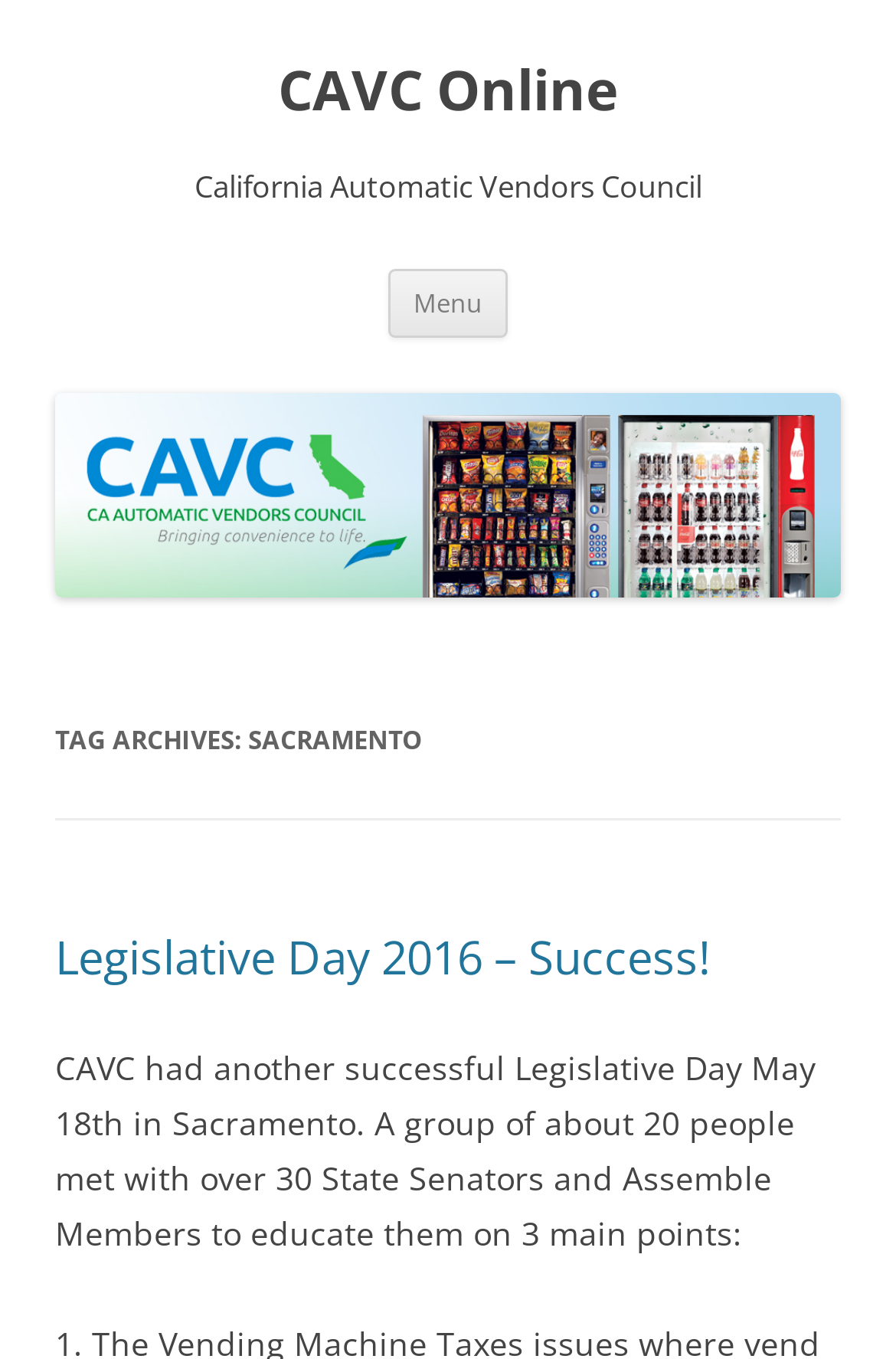Give a detailed overview of the webpage's appearance and contents.

The webpage is about the California Automatic Vendors Council (CAVC) Online, with a focus on Sacramento. At the top, there is a large heading that reads "CAVC Online" with a link to the same title. Below this, there is a smaller heading that reads "California Automatic Vendors Council". 

To the right of the top heading, there is a button labeled "Menu". Next to the button, there is a link that says "Skip to content". 

Below the top heading, there is a link to "CAVC Online" with an associated image. Underneath this, there is a header section that contains a heading that reads "TAG ARCHIVES: SACRAMENTO". 

Within the header section, there is another heading that reads "Legislative Day 2016 – Success!" with a link to the same title. Below this, there is a block of text that summarizes the event, stating that CAVC had a successful Legislative Day in Sacramento, where a group of people met with State Senators and Assembly Members to educate them on three main points.